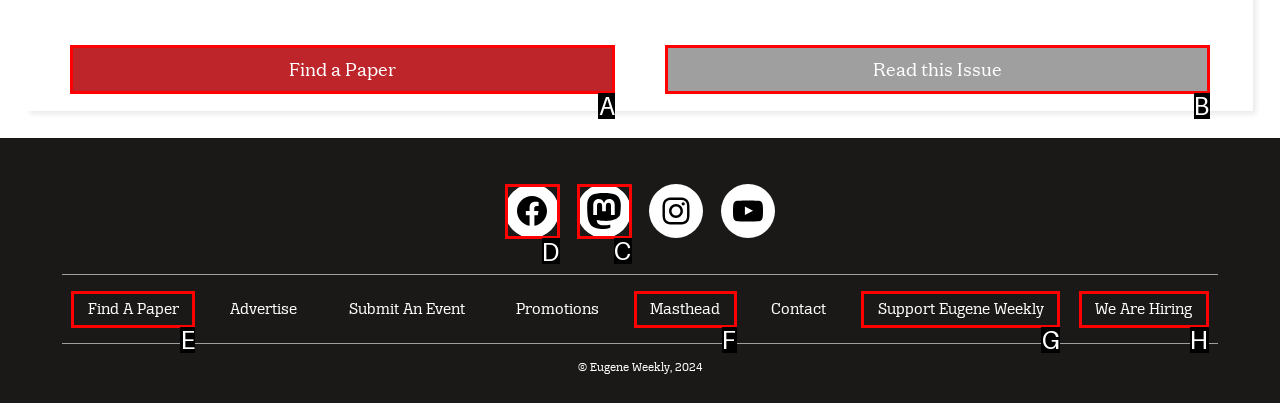Select the appropriate HTML element to click on to finish the task: Visit Facebook.
Answer with the letter corresponding to the selected option.

D